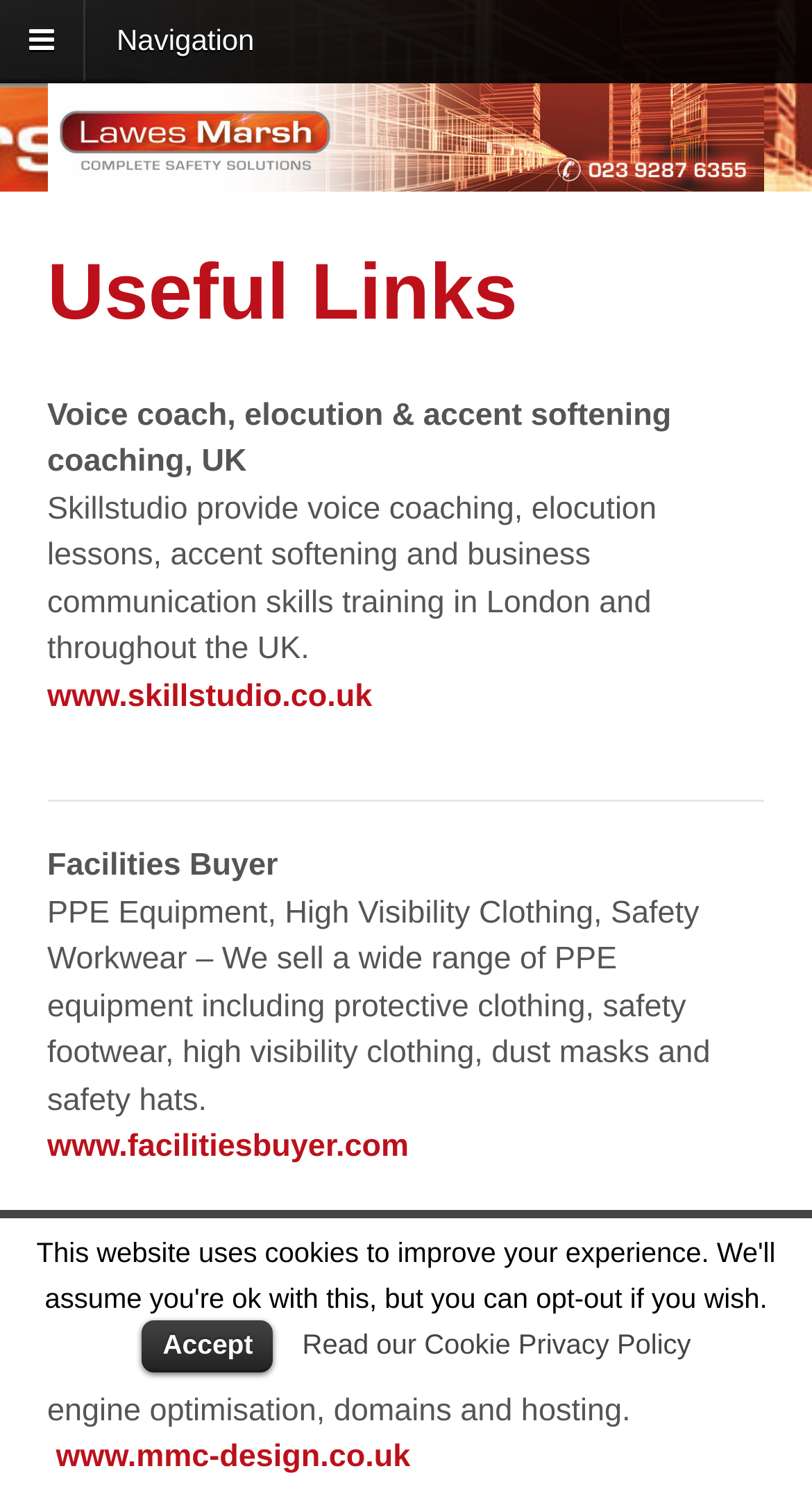Please answer the following question using a single word or phrase: 
What is the name of the image on the webpage?

Lawes Marsh